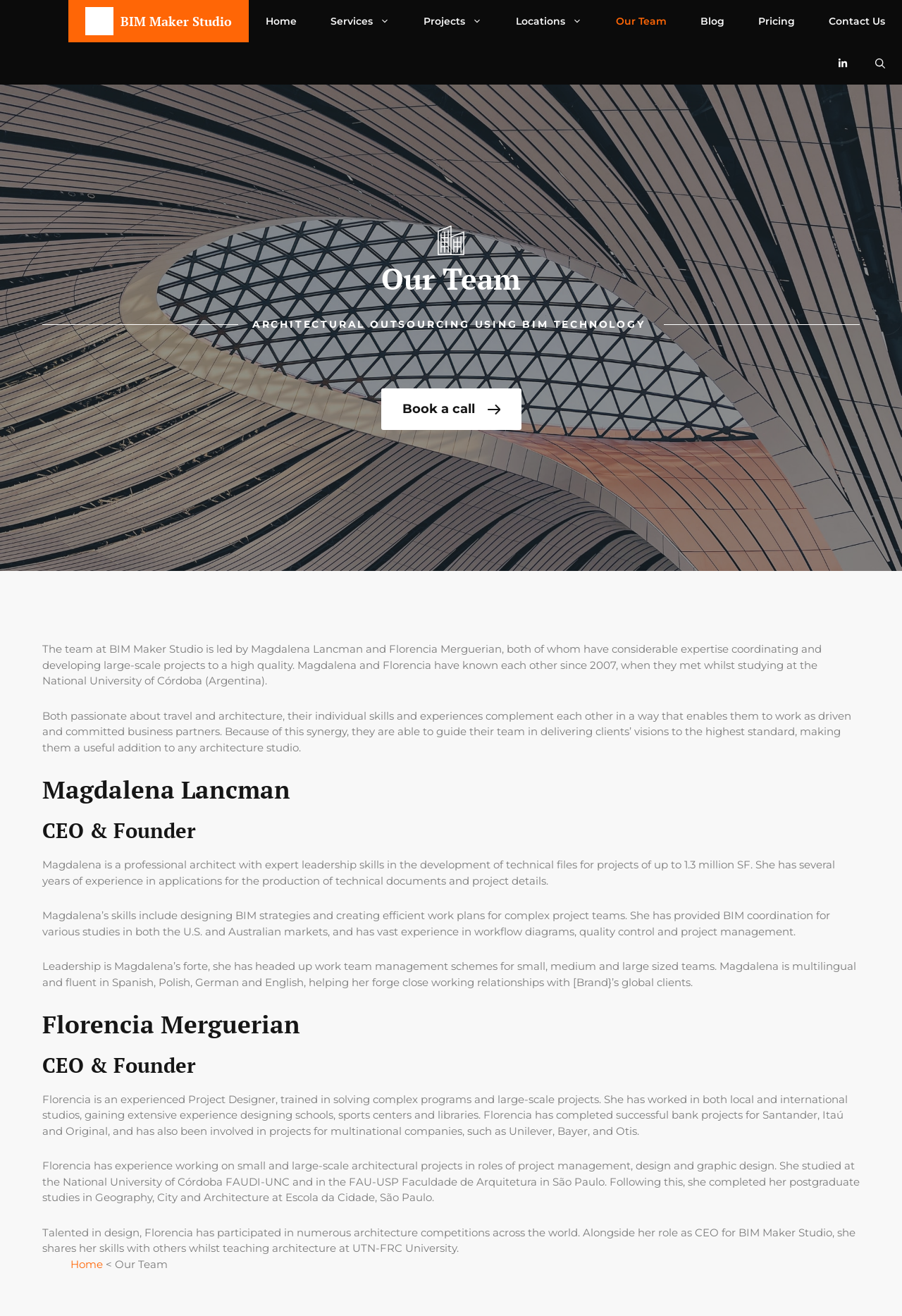Describe in detail what you see on the webpage.

This webpage is about the founders of BIM Maker Studio, a company that provides architectural outsourcing services using BIM technology. At the top of the page, there is a navigation bar with links to various sections of the website, including Home, Services, Projects, Locations, Our Team, Blog, Pricing, and Contact Us. 

Below the navigation bar, there is a heading that reads "Our Team" and an image. The main content of the page is divided into two sections, one for each founder of the company. The first section is about Magdalena Lancman, and it includes a heading with her name, a heading that reads "CEO & Founder", and three paragraphs of text that describe her background, skills, and experience. 

The second section is about Florencia Merguerian, and it includes a heading with her name, a heading that reads "CEO & Founder", and three paragraphs of text that describe her background, skills, and experience. Both sections have a similar layout, with the headings and text arranged in a vertical column. 

At the bottom of the page, there is a navigation bar with breadcrumbs that shows the current page location, with links to the Home page and the Our Team page. There is also a call-to-action button that reads "Book a call" and an image. Overall, the page has a clean and simple design, with a focus on providing information about the founders of BIM Maker Studio.